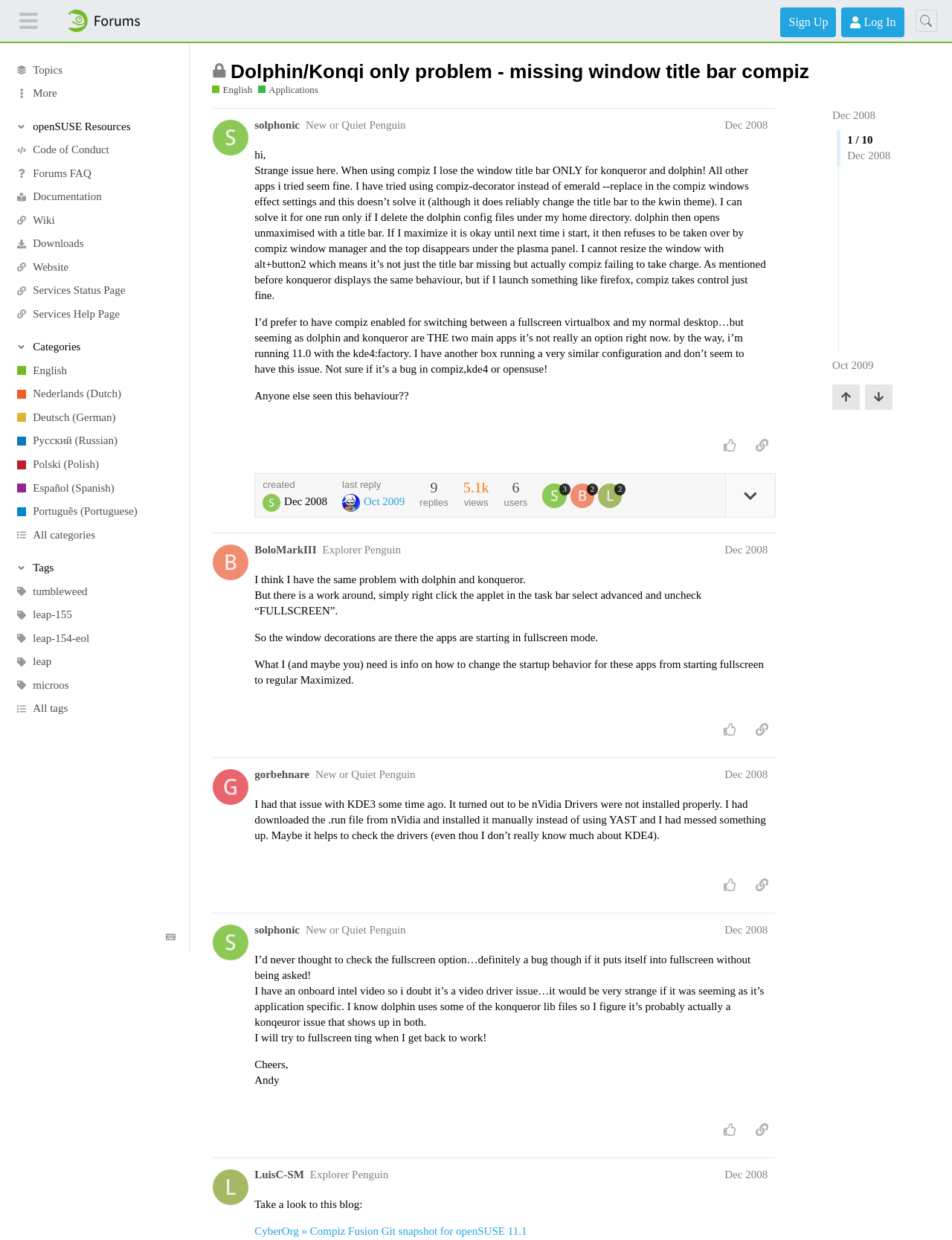Given the element description: "All categories", predict the bounding box coordinates of the UI element it refers to, using four float numbers between 0 and 1, i.e., [left, top, right, bottom].

[0.0, 0.422, 0.199, 0.441]